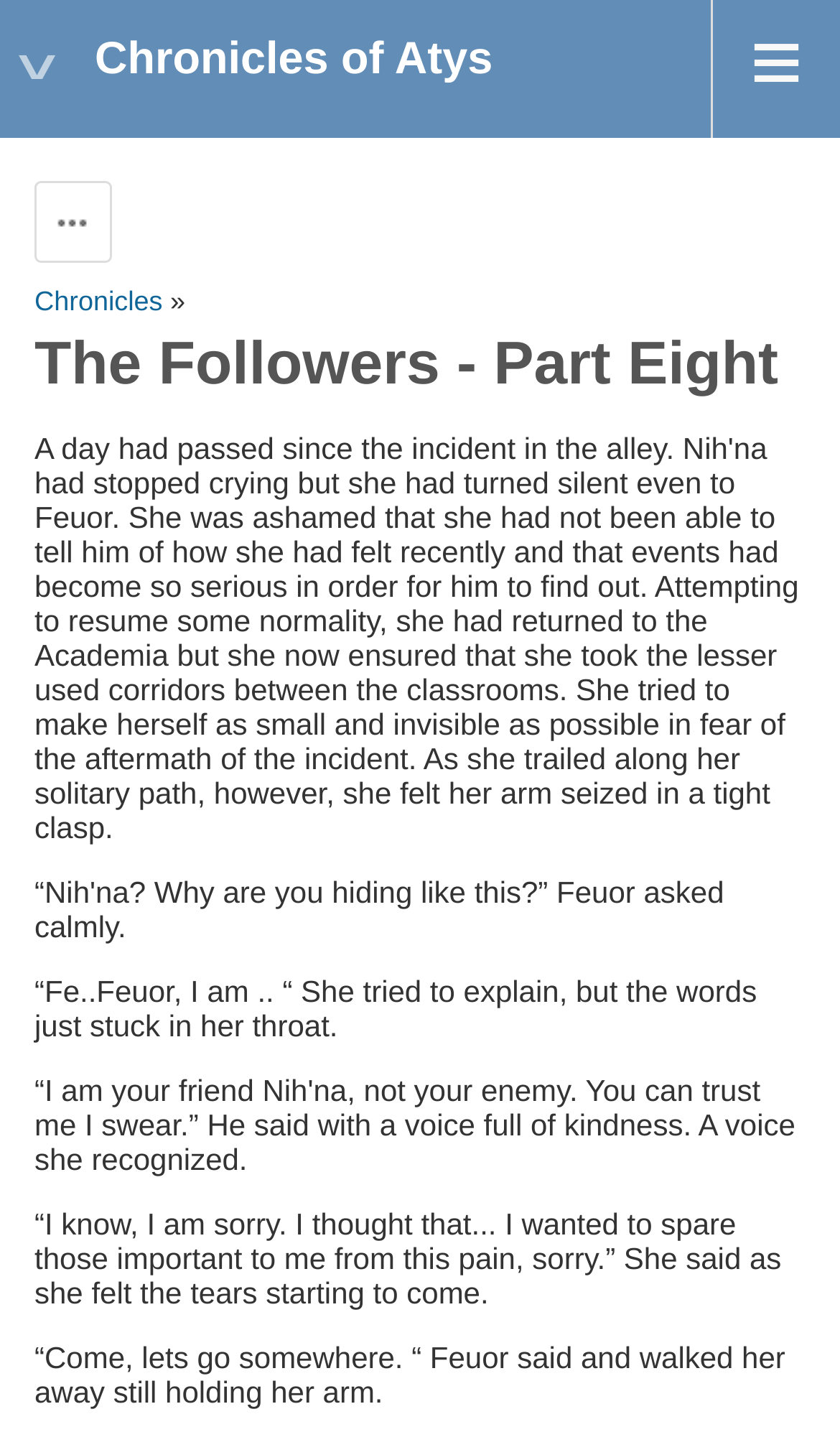Describe the webpage in detail, including text, images, and layout.

The webpage appears to be a story or novel chapter, specifically "The Followers - Part Eight" of the "Chronicles of Atys" series. At the top right corner, there is a link with an icon "≡" which may be a menu or settings button. Below this, the title "Chronicles of Atys" is displayed prominently. 

To the left of the title, there is a generic element labeled "Actions" which may be a dropdown or button. Next to it, there is a link to "Chronicles" followed by a right-pointing arrow "»". 

The main content of the page is a story or chapter, with the title "The Followers - Part Eight" displayed as a heading. The story is divided into paragraphs, with three paragraphs visible on the page. The first paragraph describes a character trying to explain something but struggling to find the words. The second paragraph continues the dialogue, with the character apologizing and feeling emotional. The third paragraph describes the character being led away by someone named Feuor.